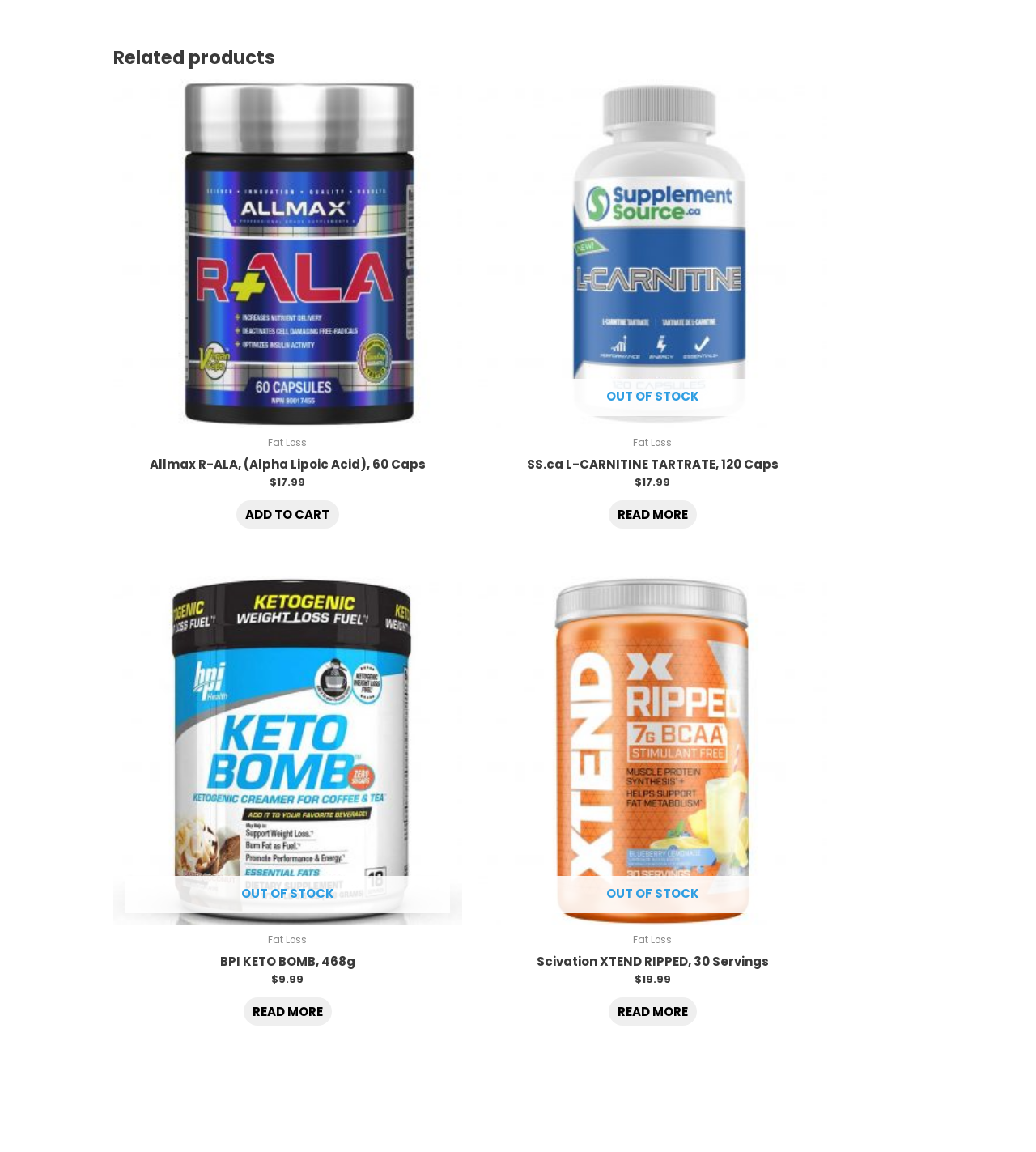Given the webpage screenshot and the description, determine the bounding box coordinates (top-left x, top-left y, bottom-right x, bottom-right y) that define the location of the UI element matching this description: BPI KETO BOMB, 468g

[0.534, 0.266, 0.665, 0.281]